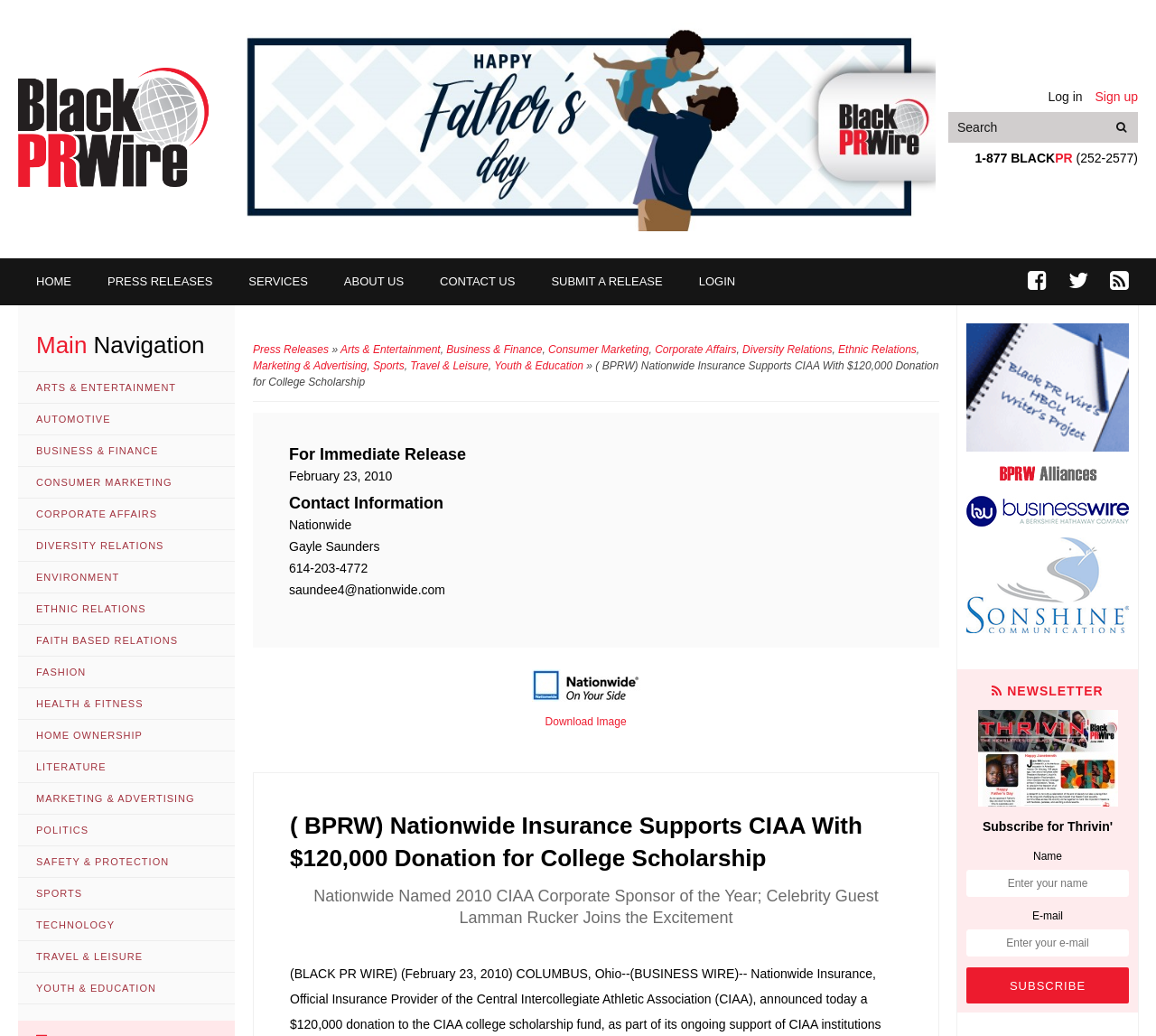Locate the bounding box coordinates of the element to click to perform the following action: 'log in'. The coordinates should be given as four float values between 0 and 1, in the form of [left, top, right, bottom].

[0.907, 0.082, 0.936, 0.103]